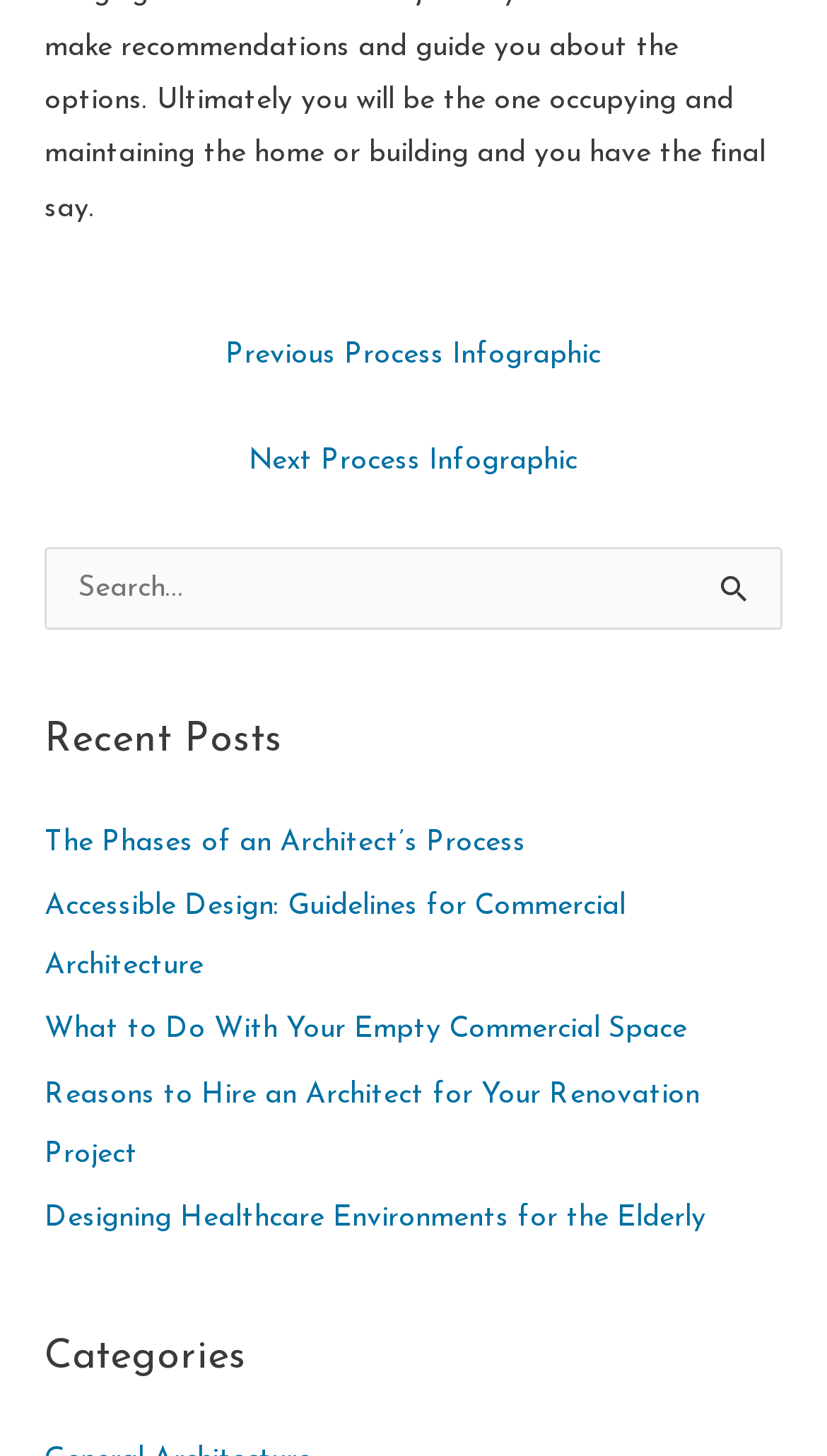Please identify the bounding box coordinates of the element on the webpage that should be clicked to follow this instruction: "Explore Categories". The bounding box coordinates should be given as four float numbers between 0 and 1, formatted as [left, top, right, bottom].

[0.054, 0.913, 0.946, 0.955]